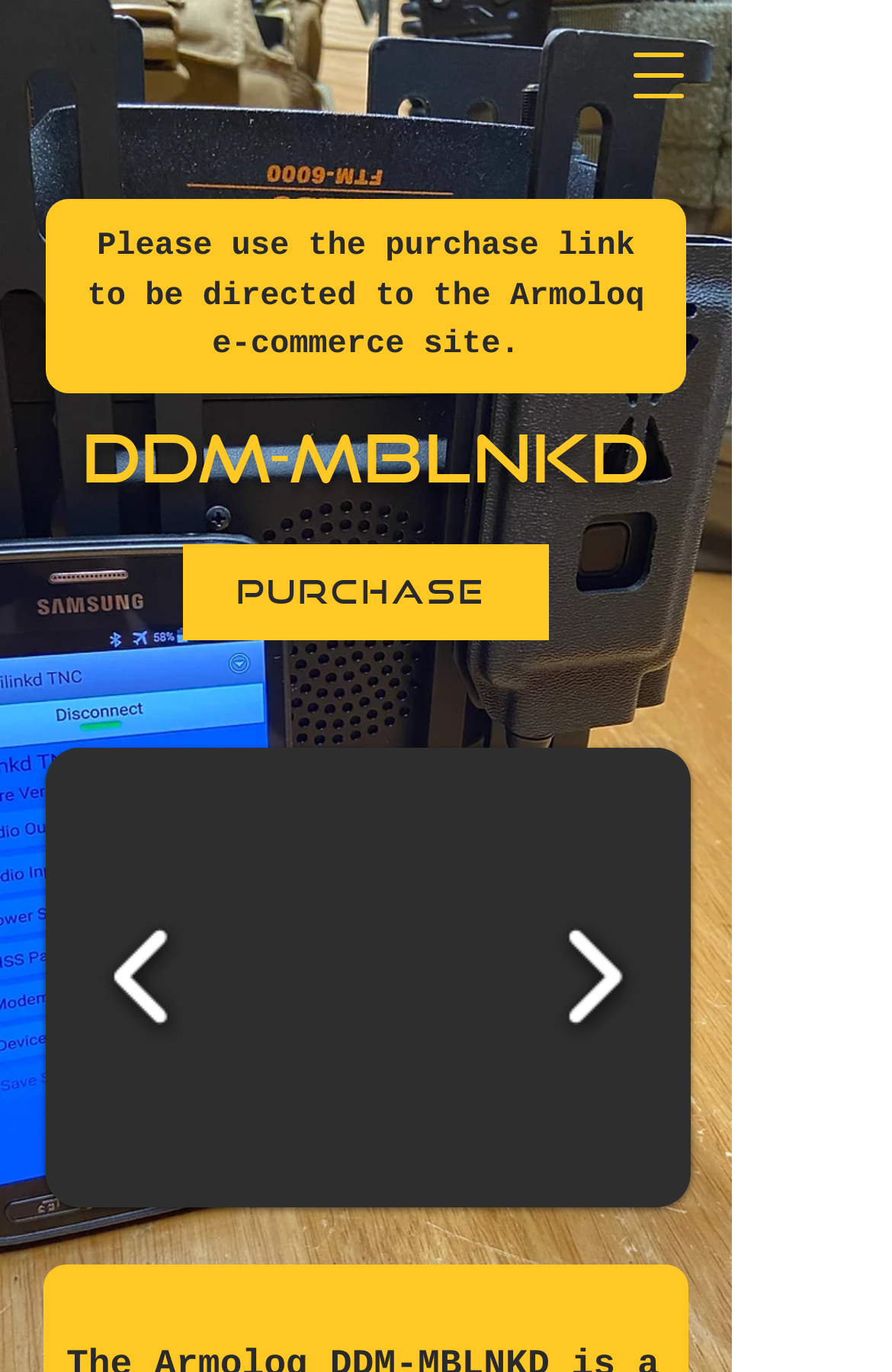Locate the bounding box of the UI element with the following description: "Armoloq DDM-MBLNKD".

[0.051, 0.545, 0.774, 0.88]